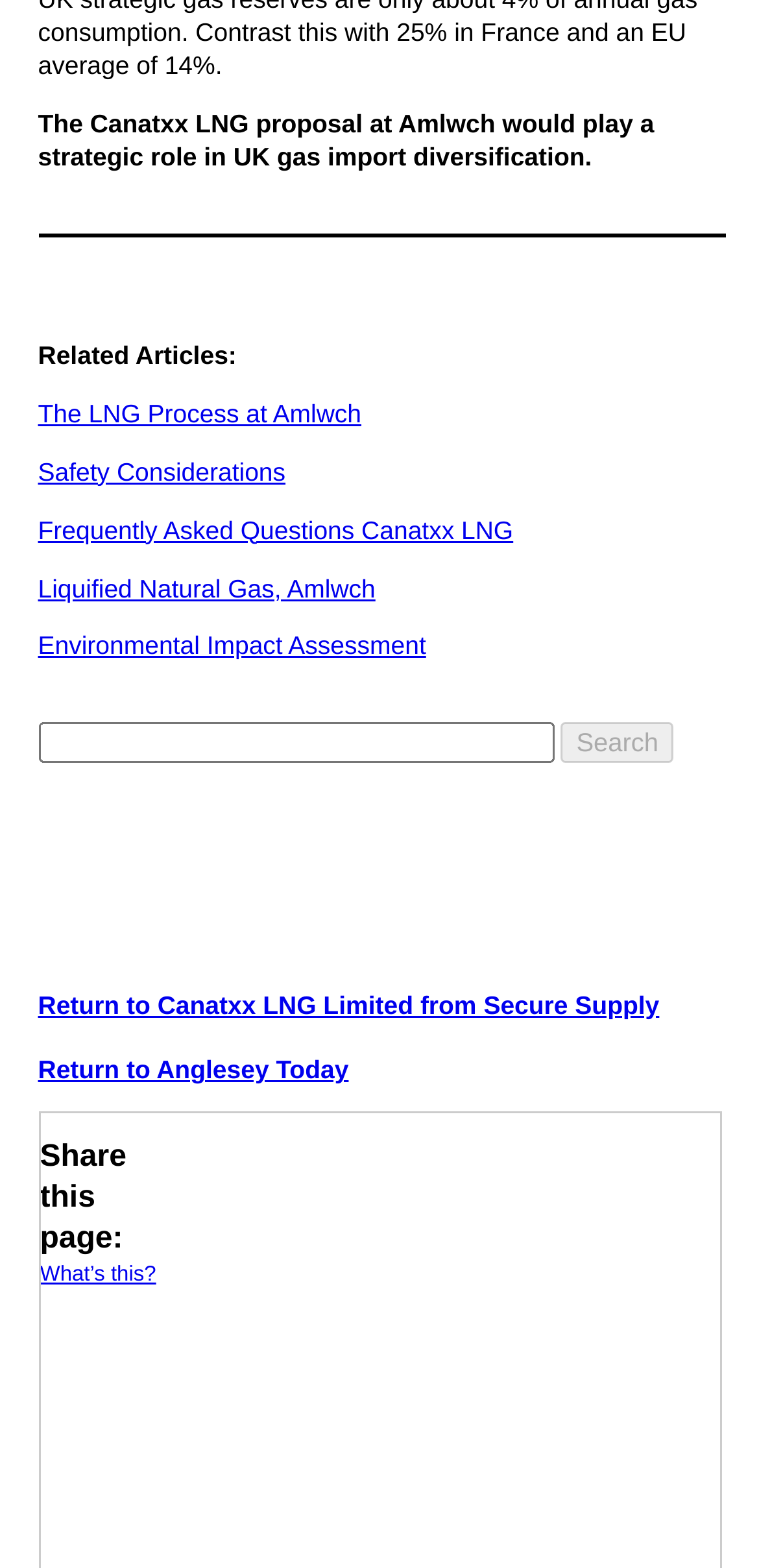Bounding box coordinates are specified in the format (top-left x, top-left y, bottom-right x, bottom-right y). All values are floating point numbers bounded between 0 and 1. Please provide the bounding box coordinate of the region this sentence describes: The LNG Process at Amlwch

[0.05, 0.254, 0.476, 0.273]